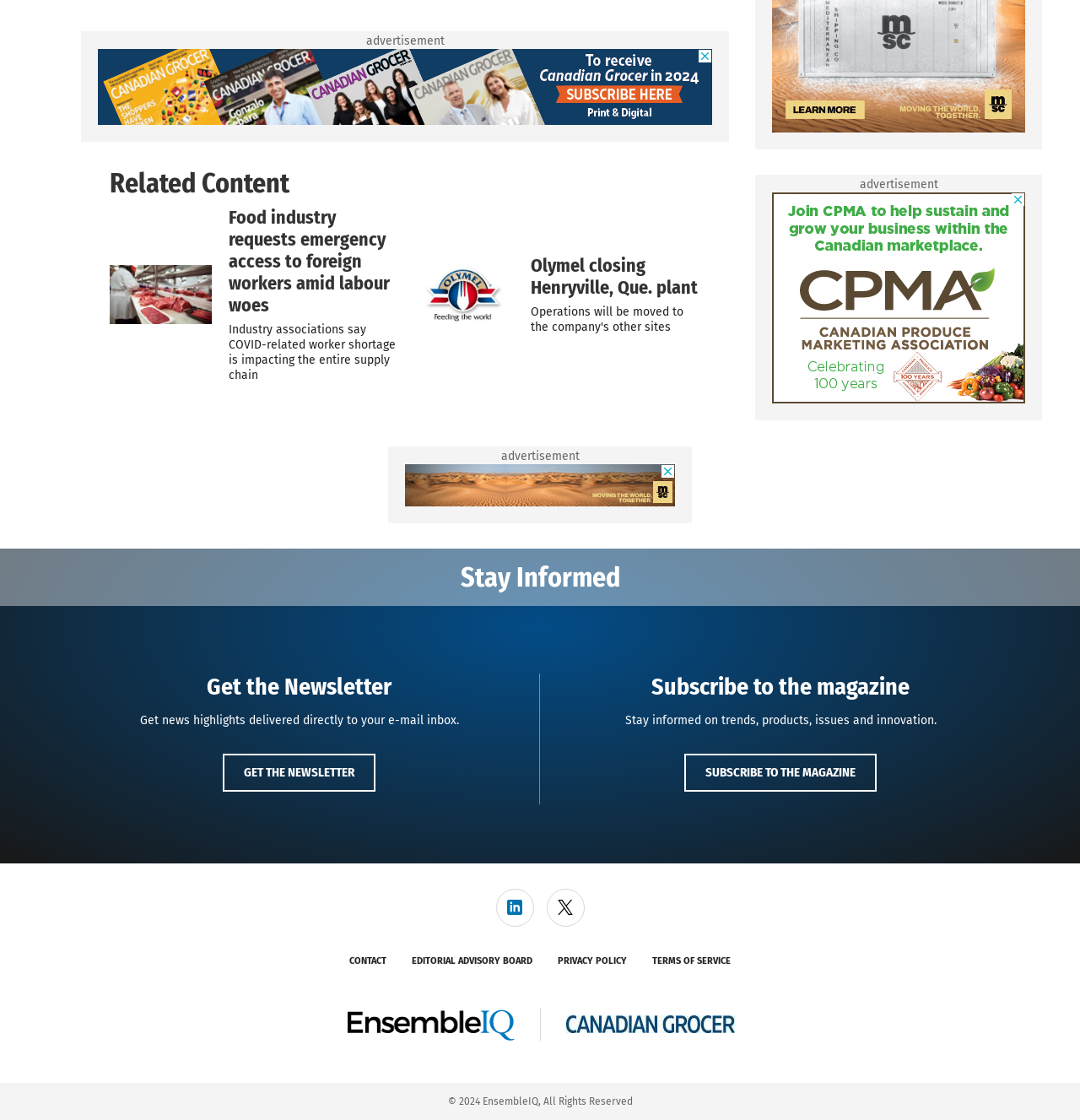Determine the bounding box coordinates for the element that should be clicked to follow this instruction: "Click on the 'Olymel closing Henryville, Que. plant' link". The coordinates should be given as four float numbers between 0 and 1, in the format [left, top, right, bottom].

[0.491, 0.228, 0.649, 0.272]